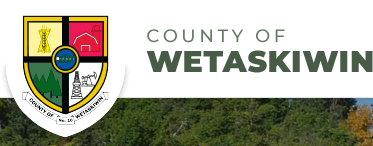Please respond in a single word or phrase: 
What is the significance of the green landscape symbol in the crest?

Natural beauty